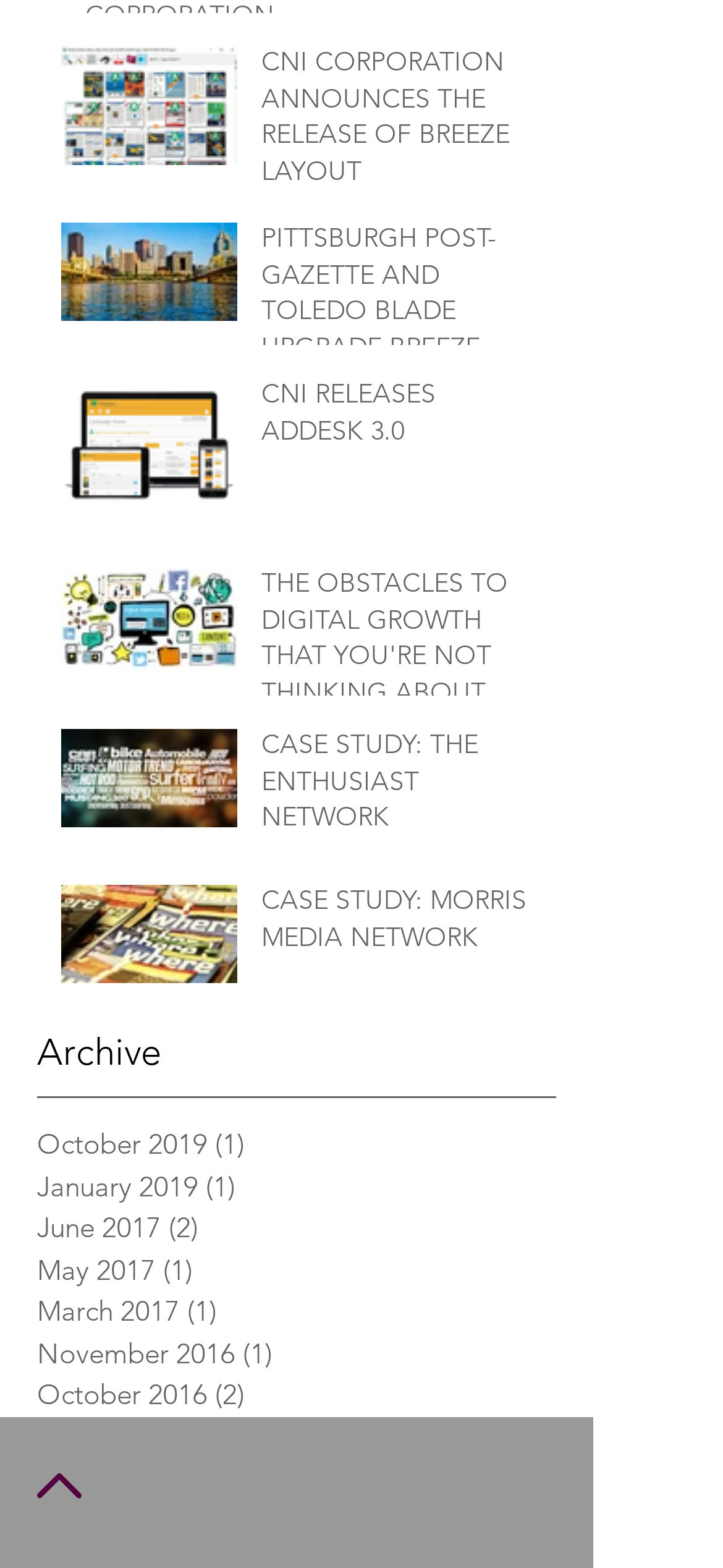Find the bounding box coordinates of the area to click in order to follow the instruction: "View the 'CASE STUDY: THE ENTHUSIAST NETWORK' article".

[0.331, 0.45, 0.769, 0.543]